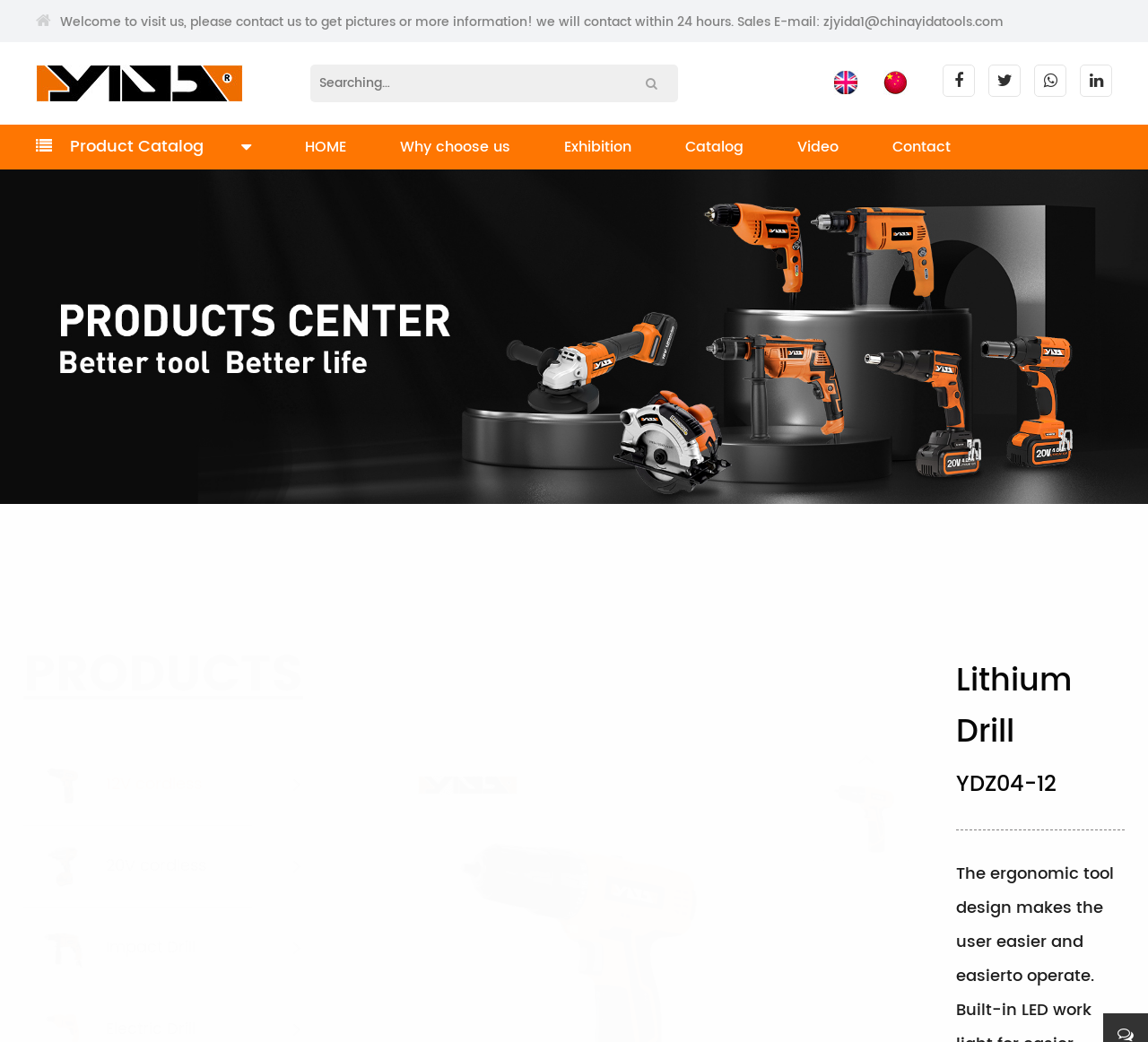With reference to the image, please provide a detailed answer to the following question: What is the purpose of the ergonomic tool design?

The product description states 'The ergonomic tool design makes the user easier and easier to operate', implying that the design is intended to make the product more comfortable and convenient to use.